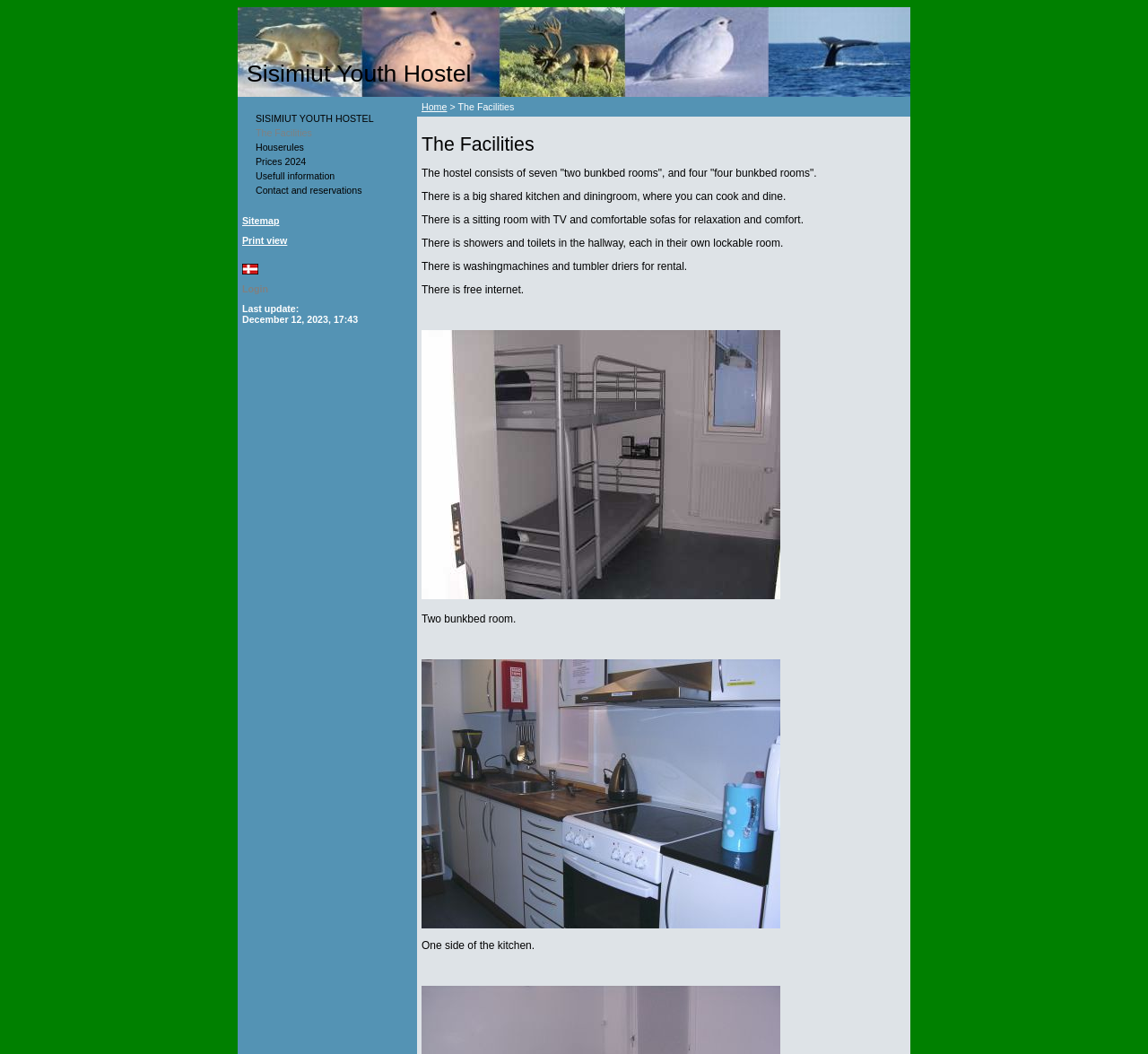What is the last update time of the webpage?
Deliver a detailed and extensive answer to the question.

The last update time of the webpage can be found at the bottom of the webpage, where it is written 'Last update: December 12, 2023, 17:43'.